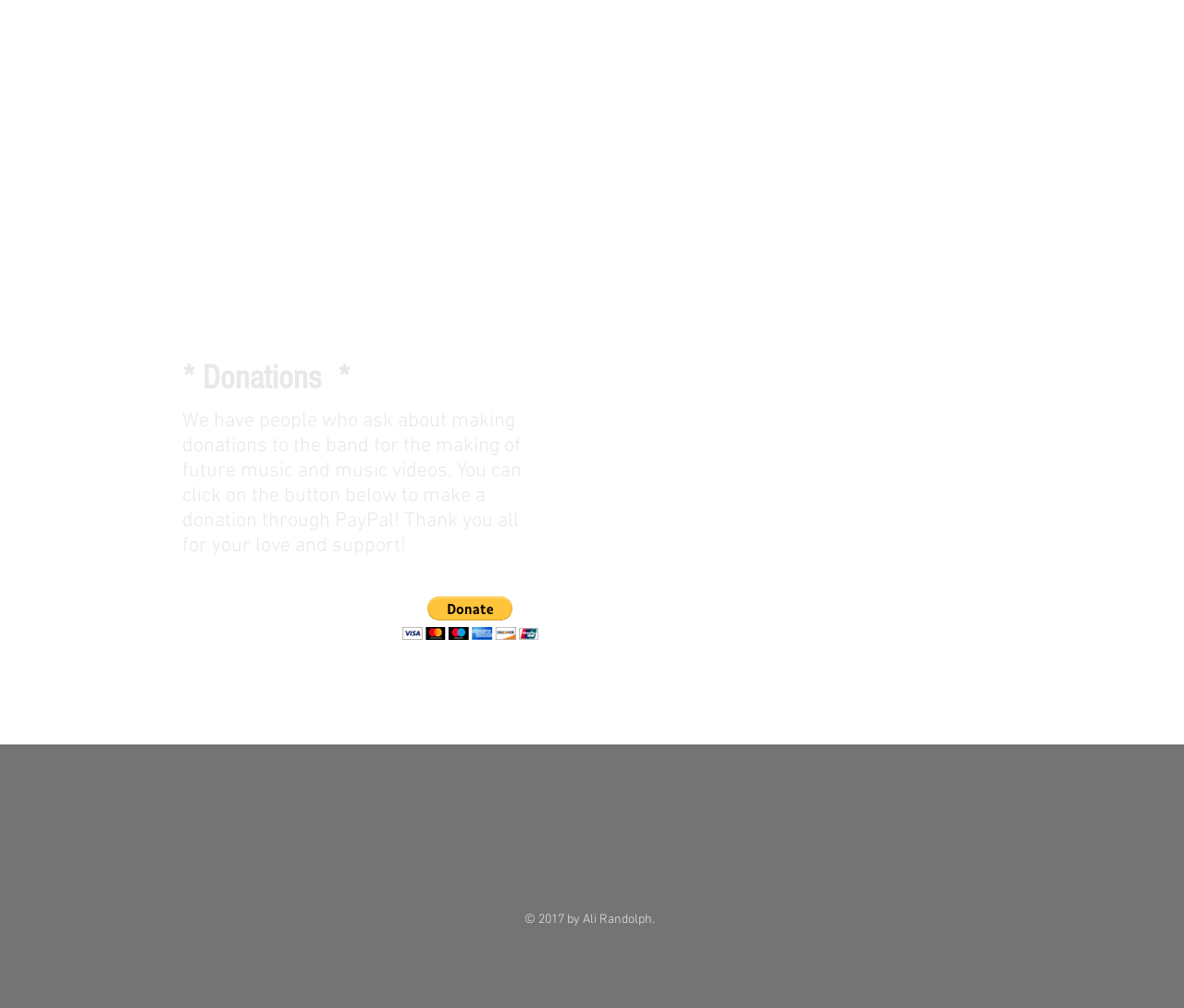Respond with a single word or short phrase to the following question: 
What social media platforms are listed in the Social Bar?

Facebook and YouTube